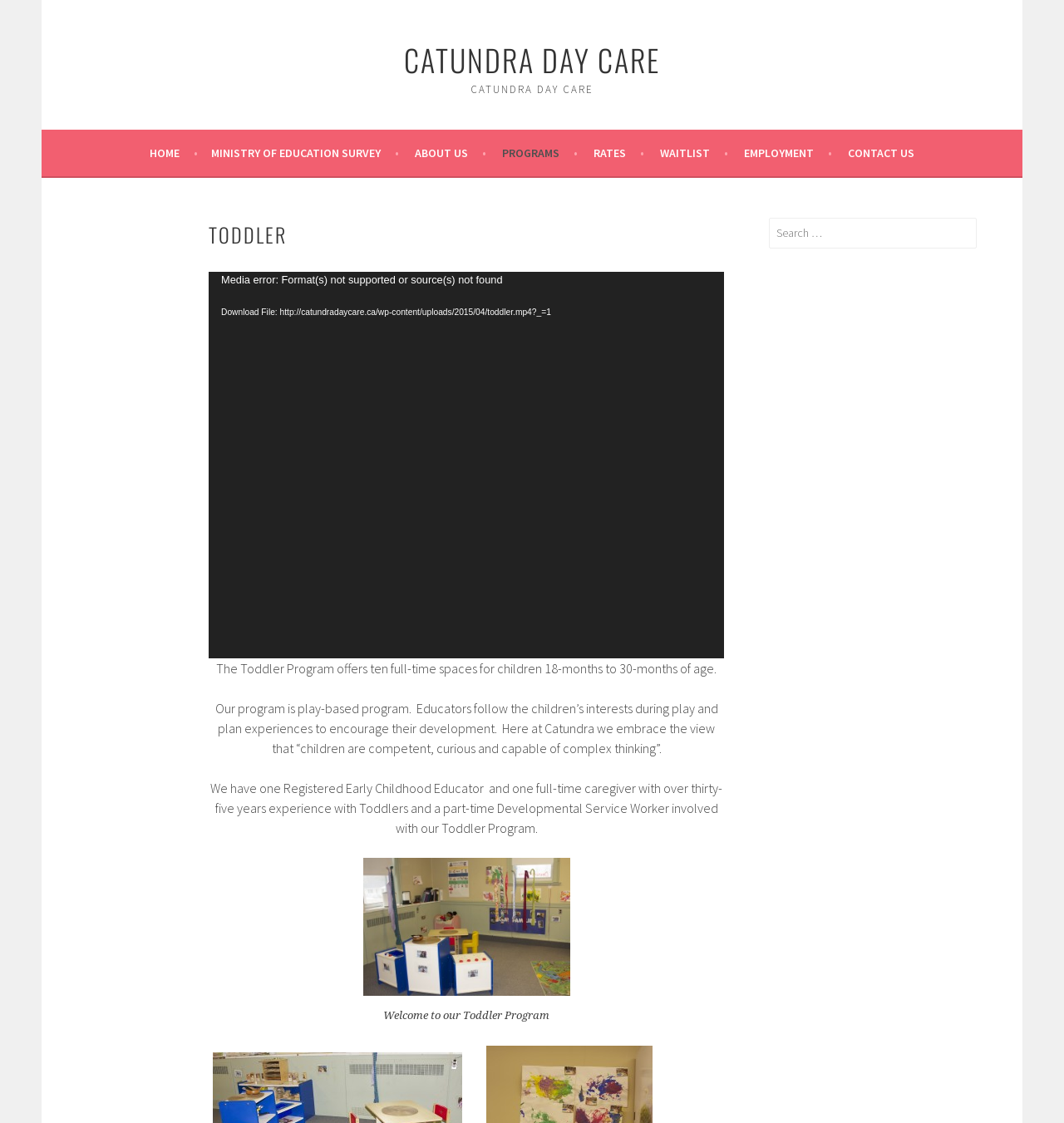Locate and generate the text content of the webpage's heading.

CATUNDRA DAY CARE